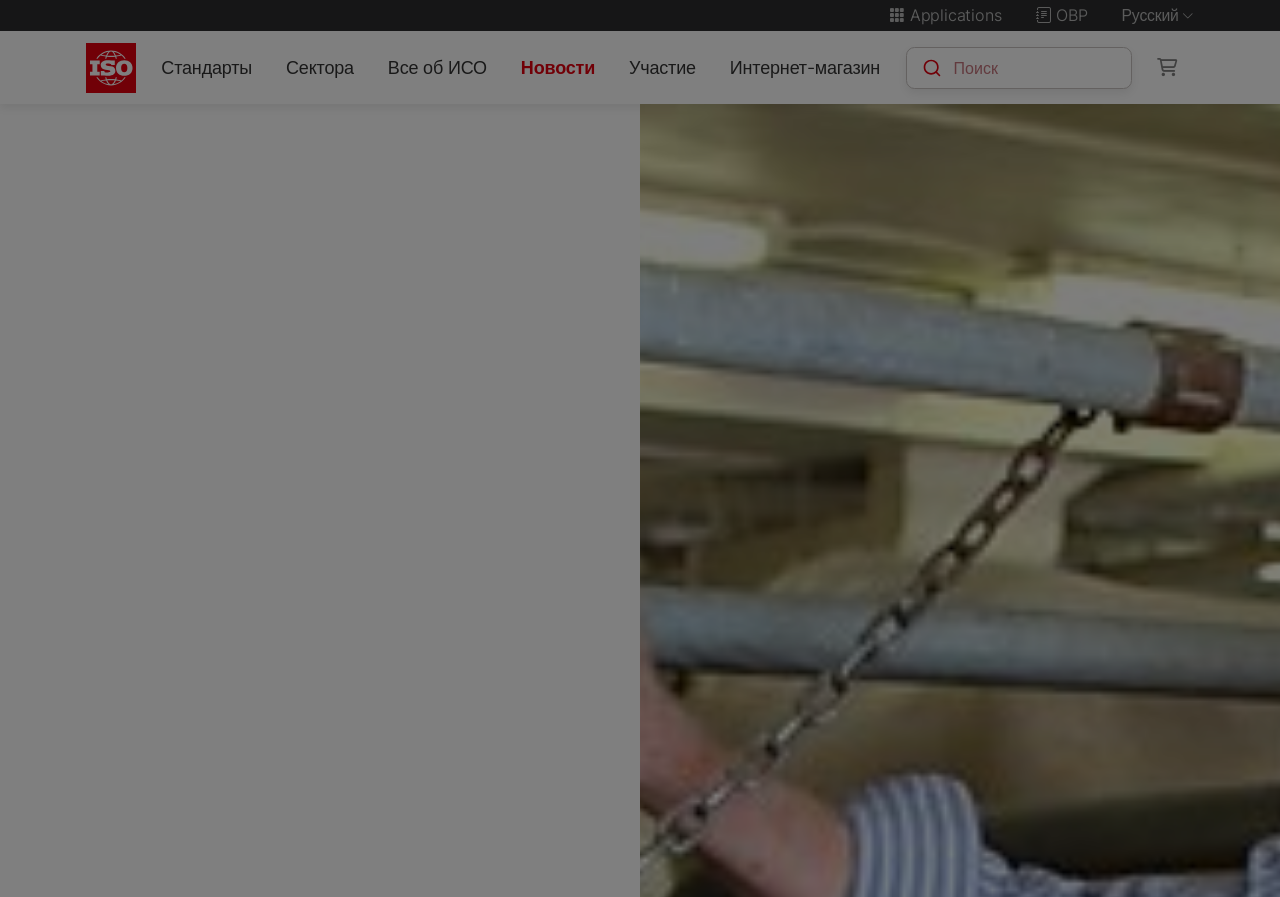Construct a thorough caption encompassing all aspects of the webpage.

The webpage is about the International Organization for Standardization (ISO) and its standards. At the top of the page, there is a utility navigation section with three links: "Applications", "OBP", and a language selection option. Below this section, there is a link to the ISO's main website.

The main navigation menu is located below, with six menu items: "Standards", "Sectors", "All about ISO", "News", "Participation", and "Online Store". Each menu item has a corresponding link. The "Sectors" menu item is currently expanded.

On the right side of the main navigation menu, there is a search bar with a submit button. The search bar has a magnifying glass icon. Below the search bar, there is a button labeled "Корзина" (which means "Cart" in Russian).

The webpage's title is "ИСО - How standards help the cream rise to the top", and it features a story about John Walter, the CEO of the Standards Council of Canada, who grew up on a dairy farm in southern Ontario, Canada.